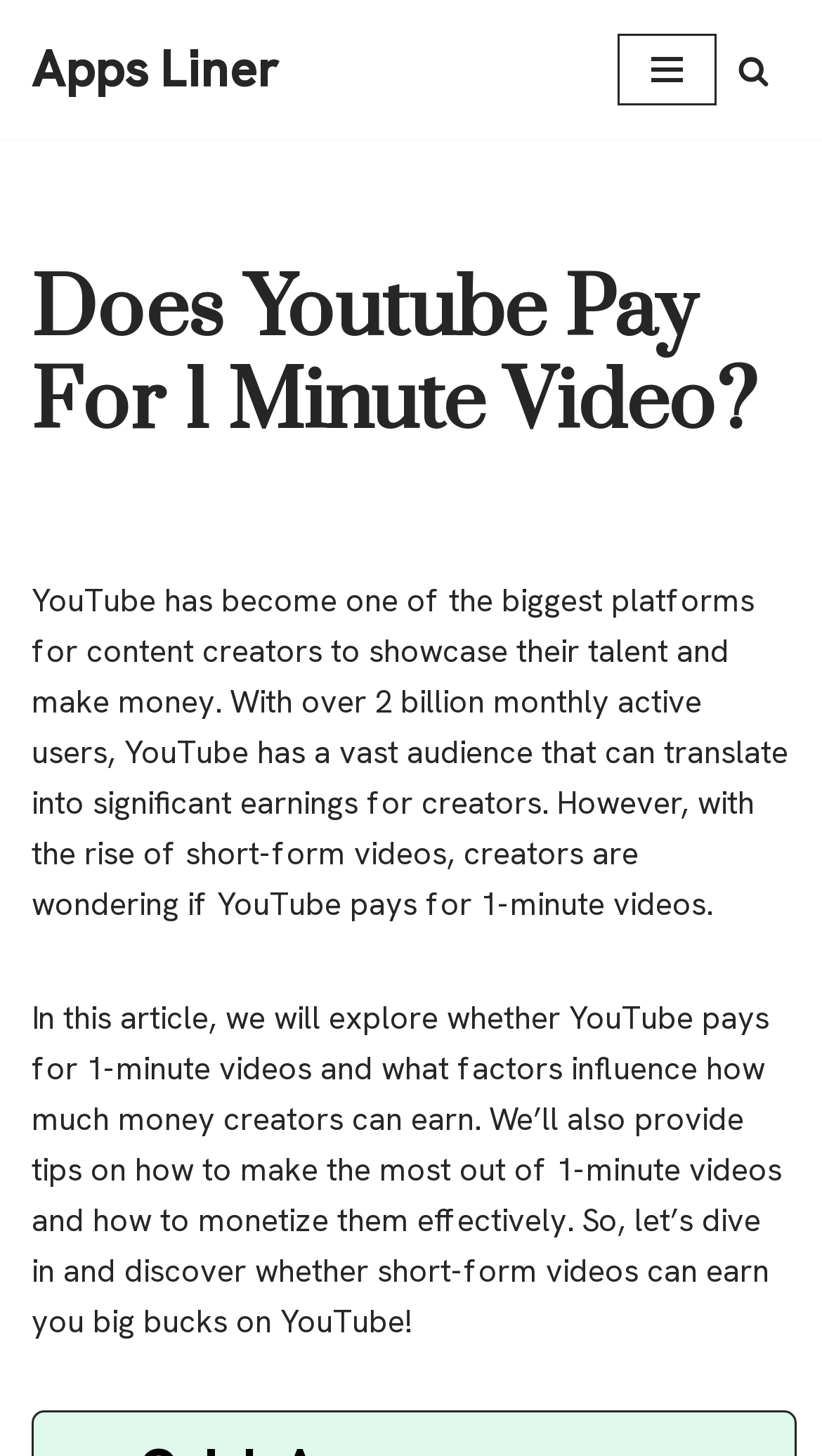Please find the bounding box for the UI component described as follows: "Navigation Menu".

[0.751, 0.023, 0.872, 0.073]